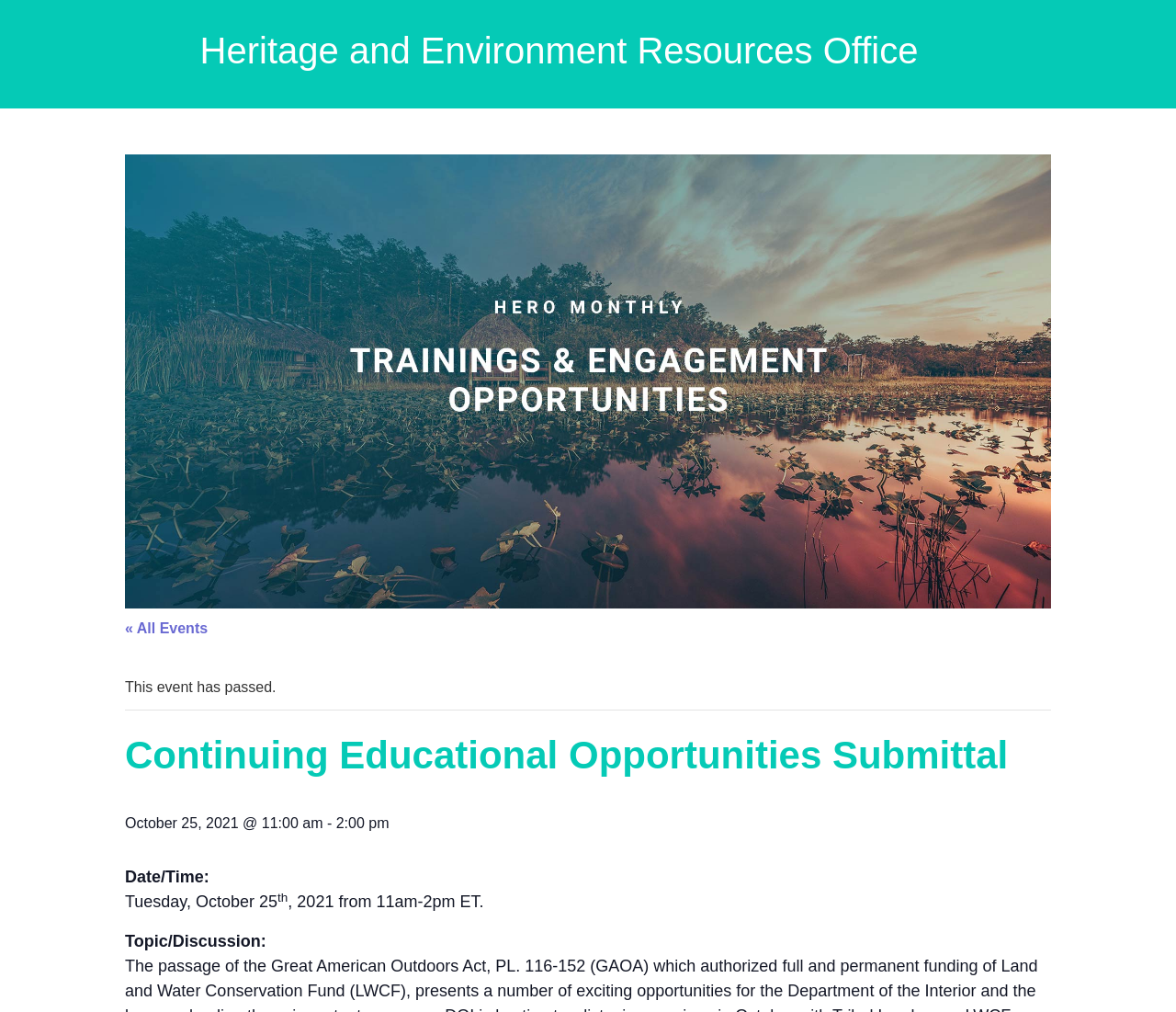What is the status of the event?
Please answer the question as detailed as possible.

I found the answer by looking at the StaticText element with the text 'This event has passed.' which is located below the event title, indicating the status of the event.